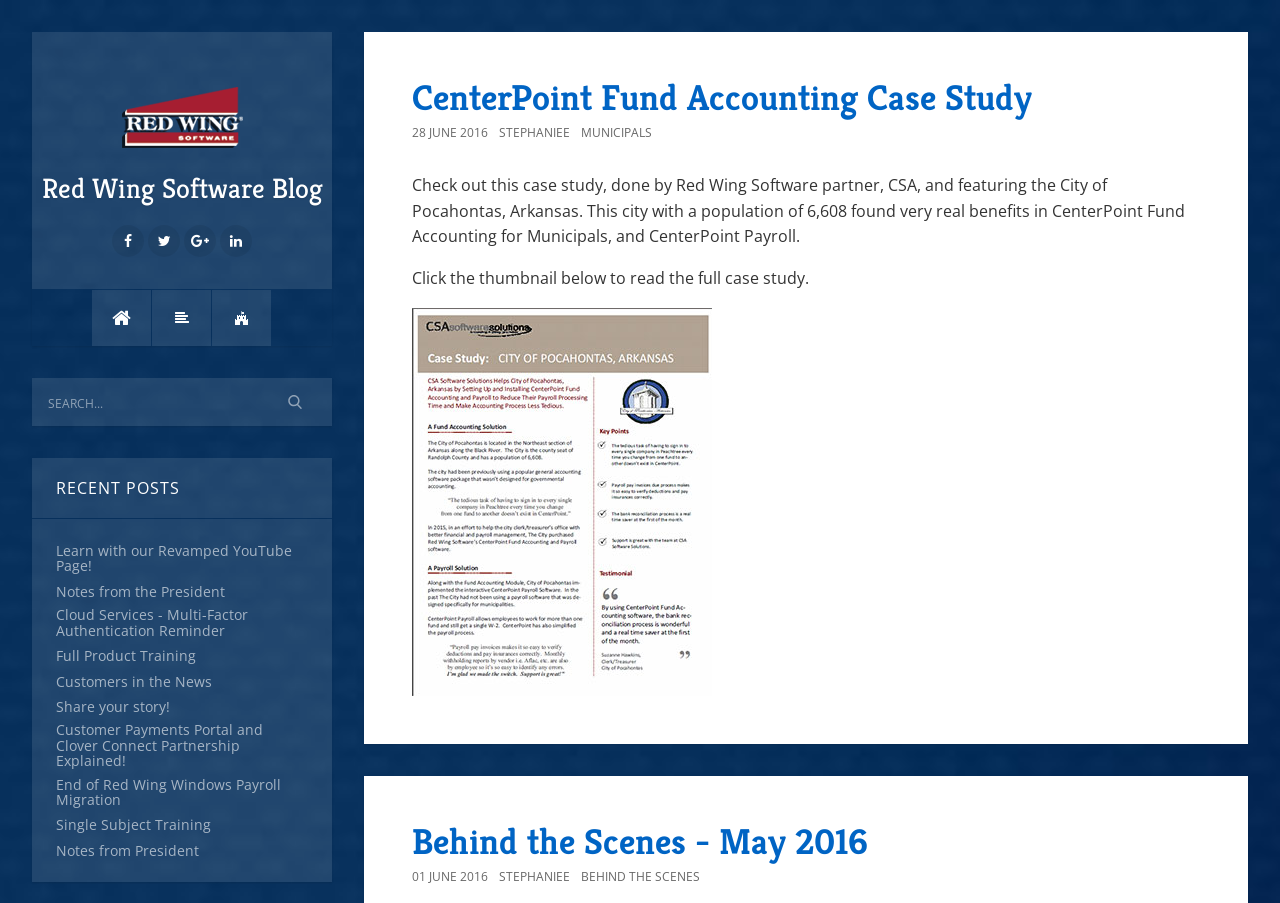Using the webpage screenshot and the element description Full Product Training, determine the bounding box coordinates. Specify the coordinates in the format (top-left x, top-left y, bottom-right x, bottom-right y) with values ranging from 0 to 1.

[0.044, 0.715, 0.153, 0.734]